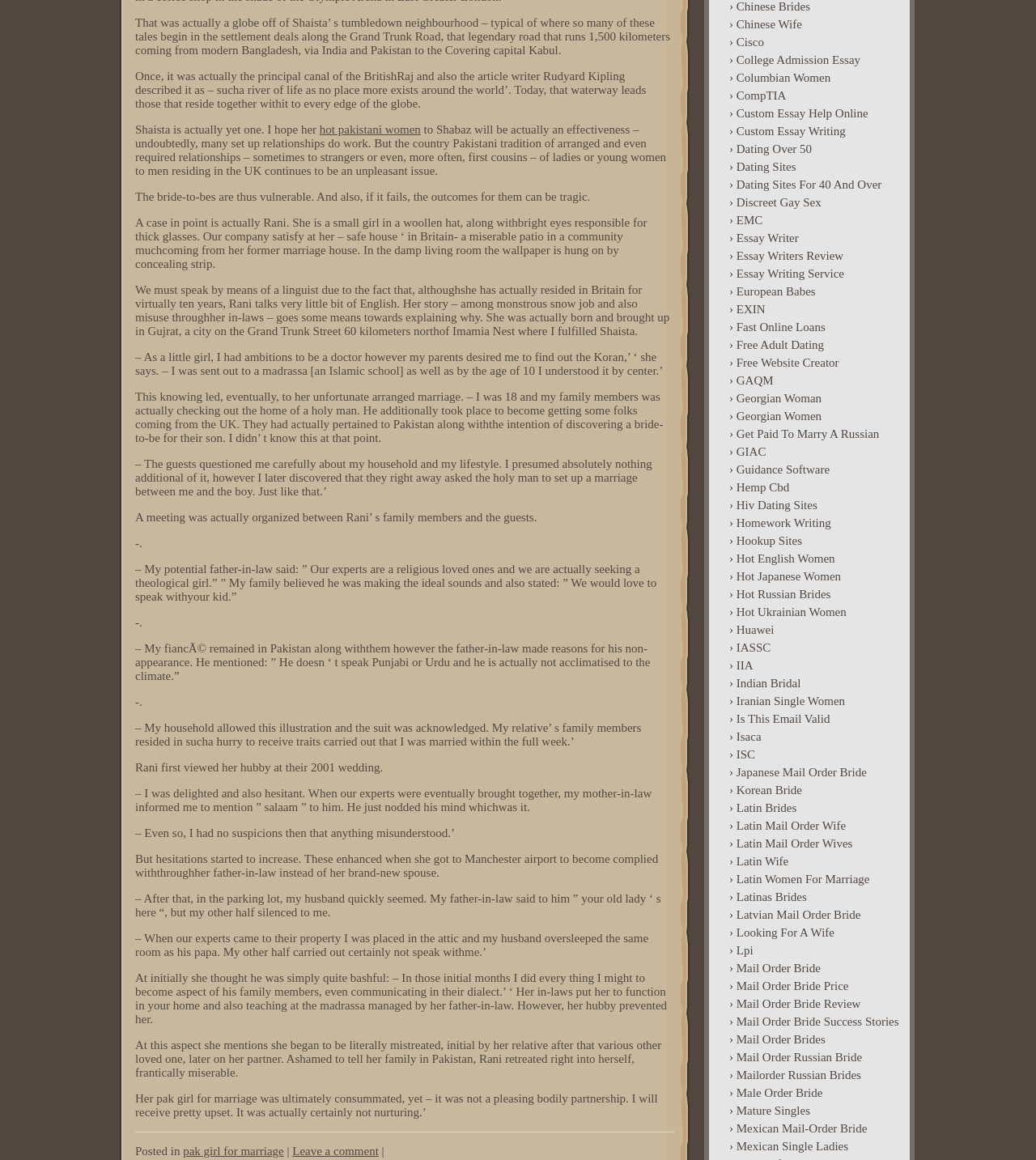Please determine the bounding box coordinates for the element that should be clicked to follow these instructions: "leave a comment".

[0.282, 0.987, 0.366, 0.998]